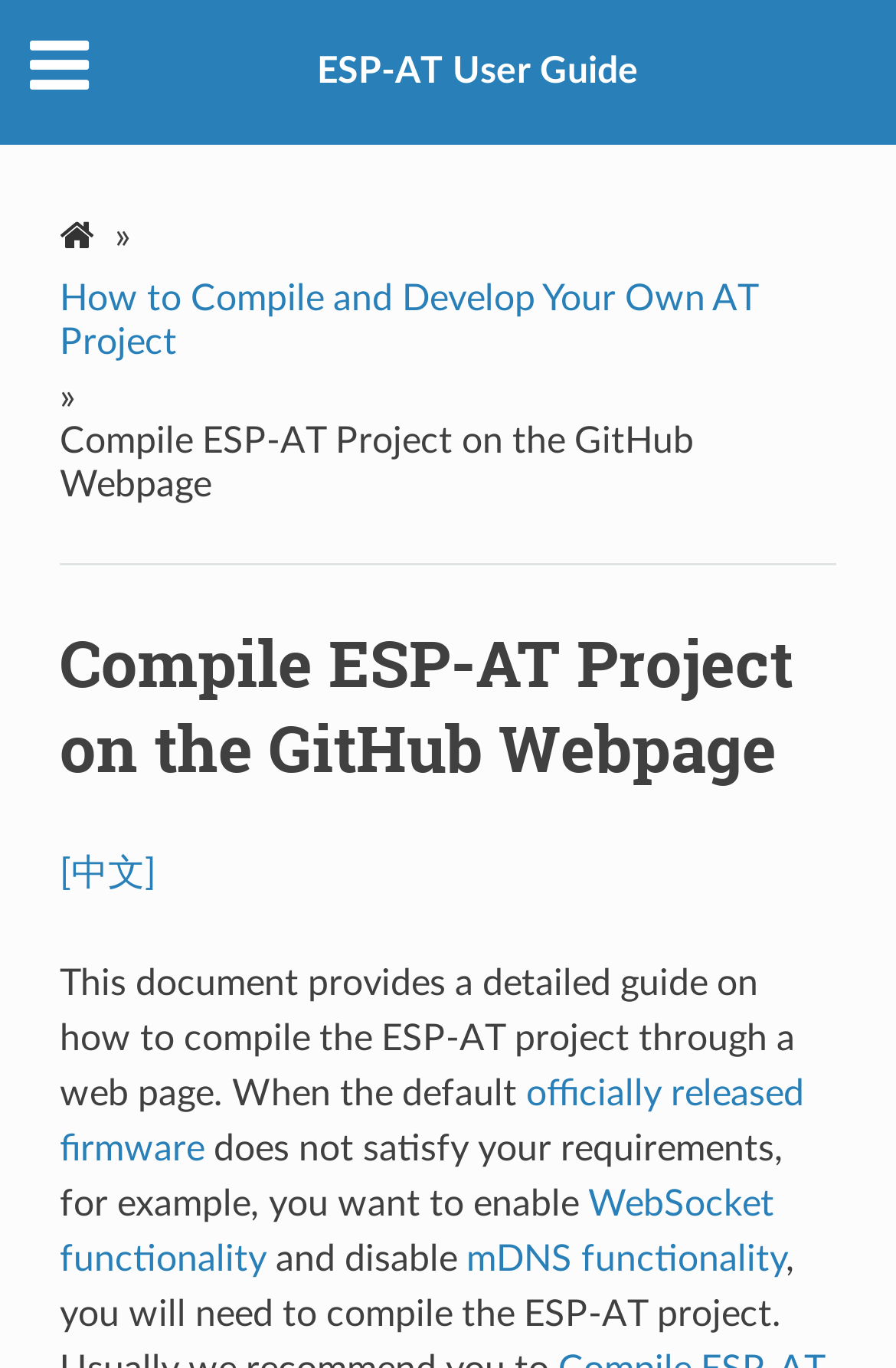What is the primary heading on this webpage?

Compile ESP-AT Project on the GitHub Webpage